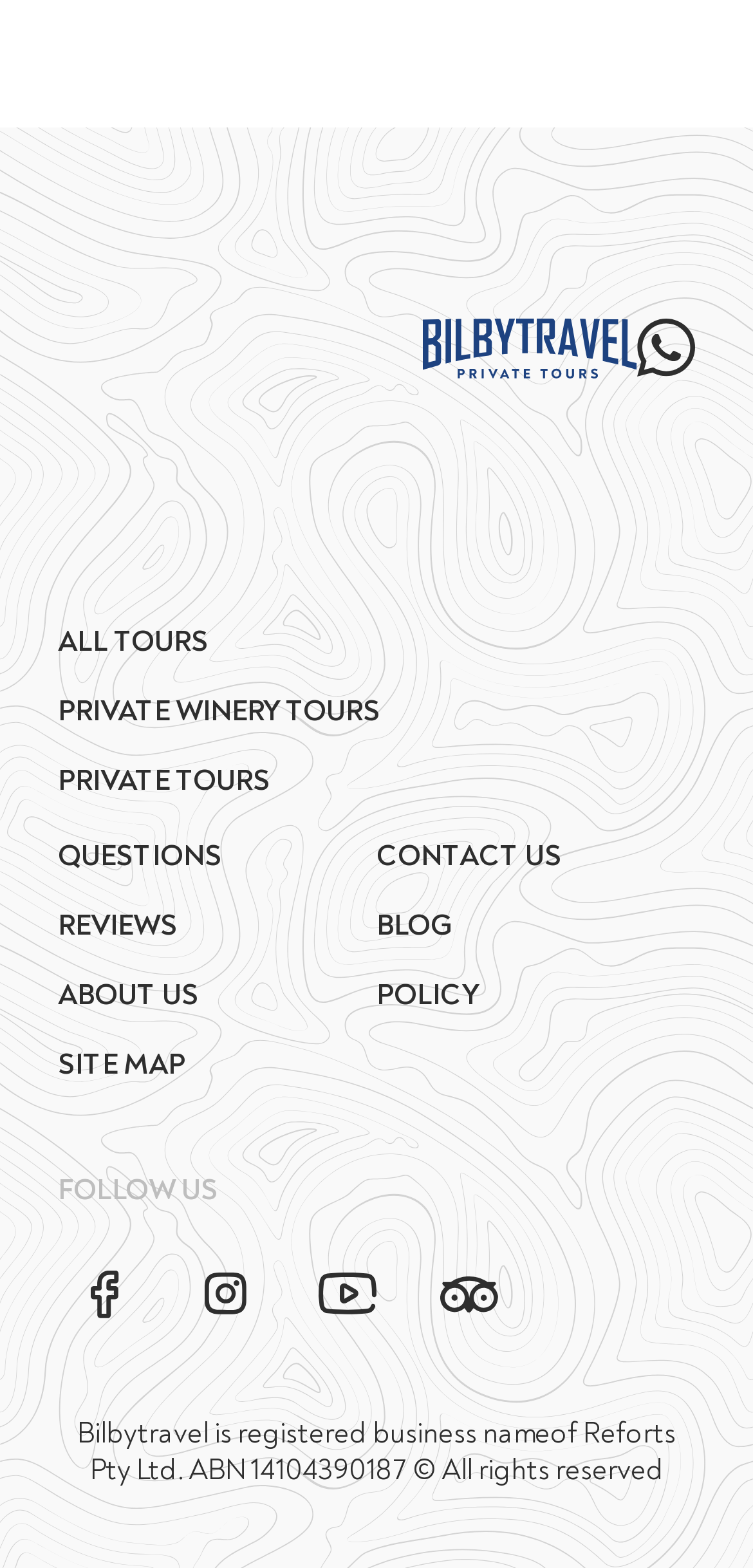Provide a brief response using a word or short phrase to this question:
What is the name of the business?

Bilbytravel